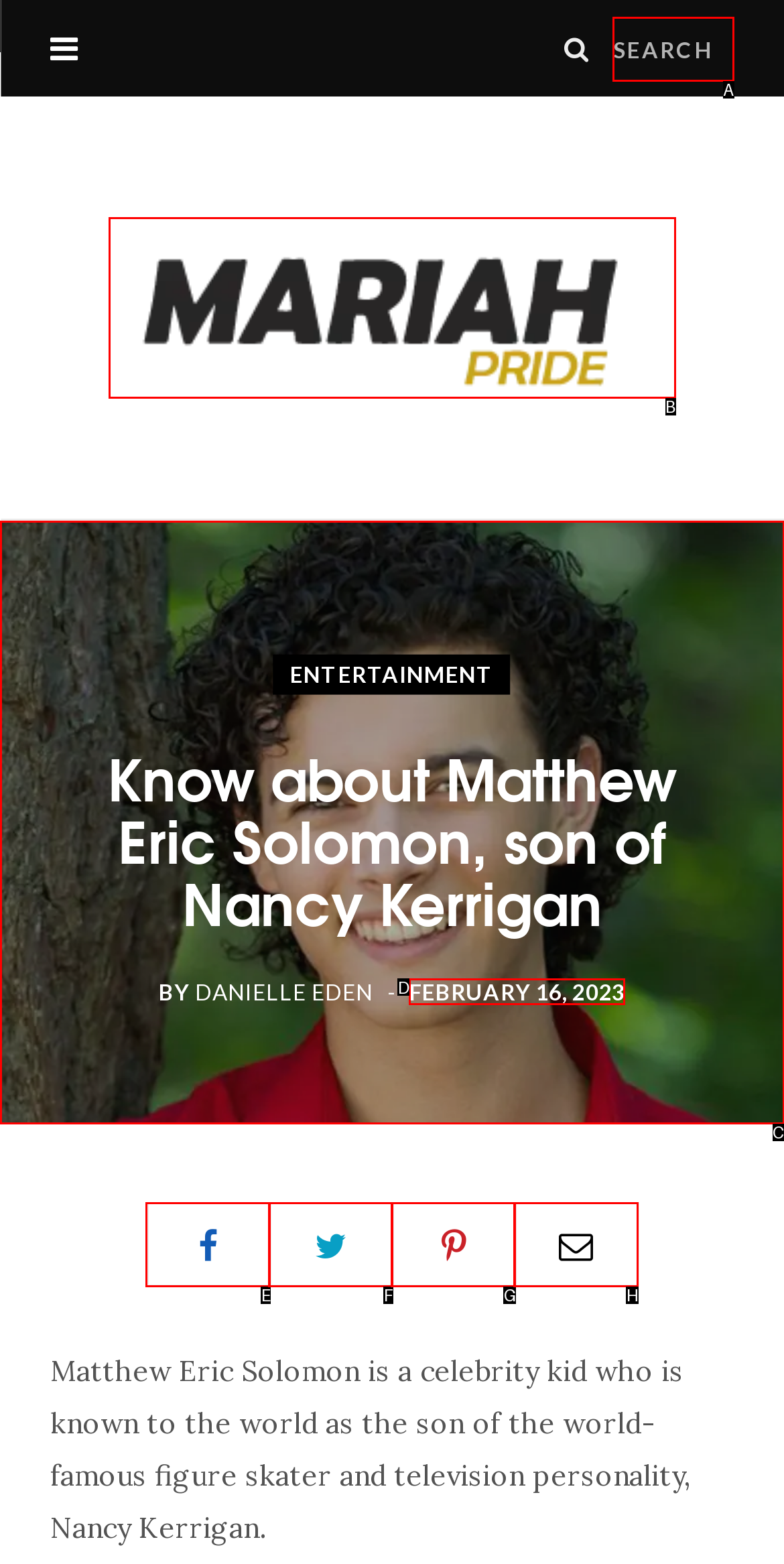Among the marked elements in the screenshot, which letter corresponds to the UI element needed for the task: Search for something?

A